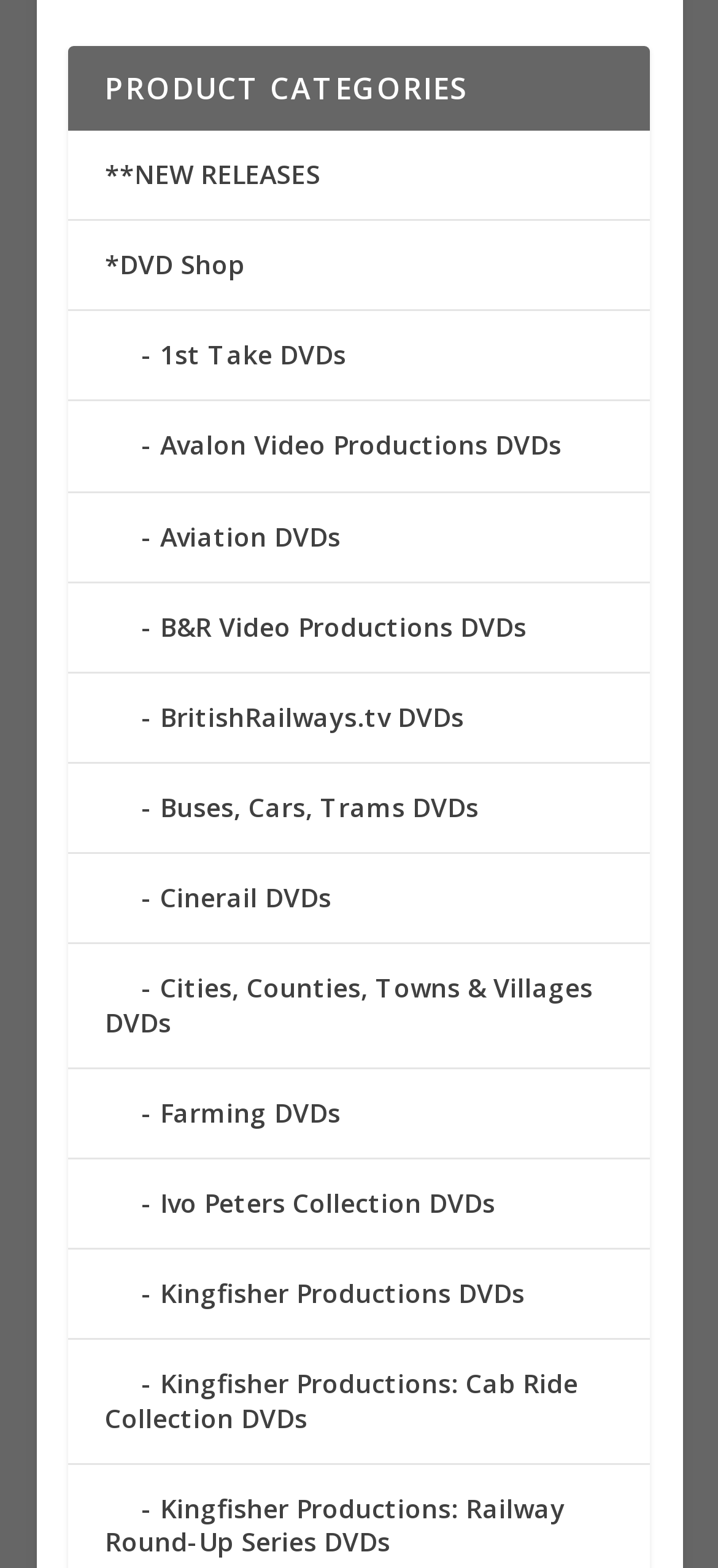Please respond in a single word or phrase: 
How many characters are in the longest DVD subcategory name?

44